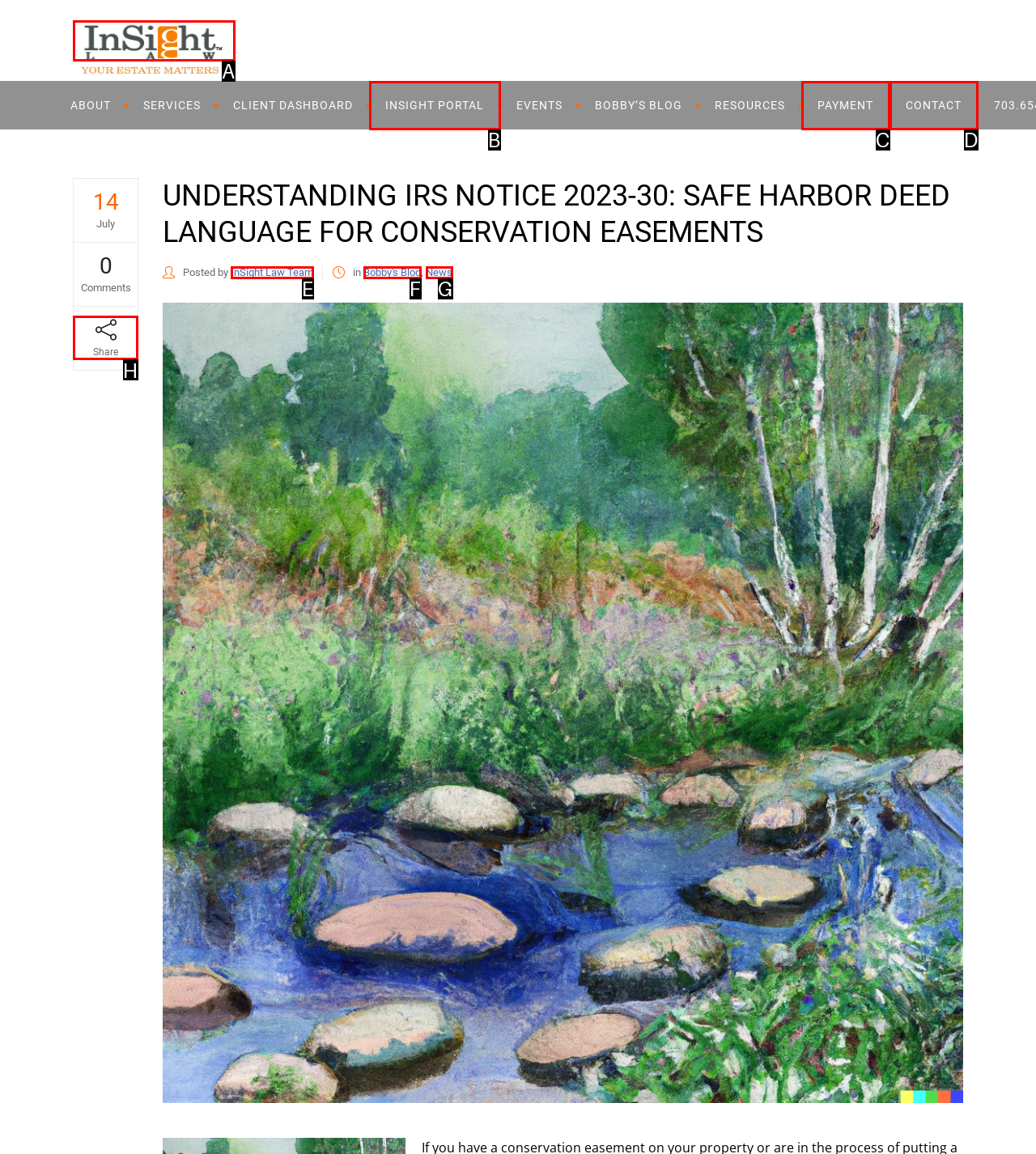Determine the correct UI element to click for this instruction: Share the article. Respond with the letter of the chosen element.

H